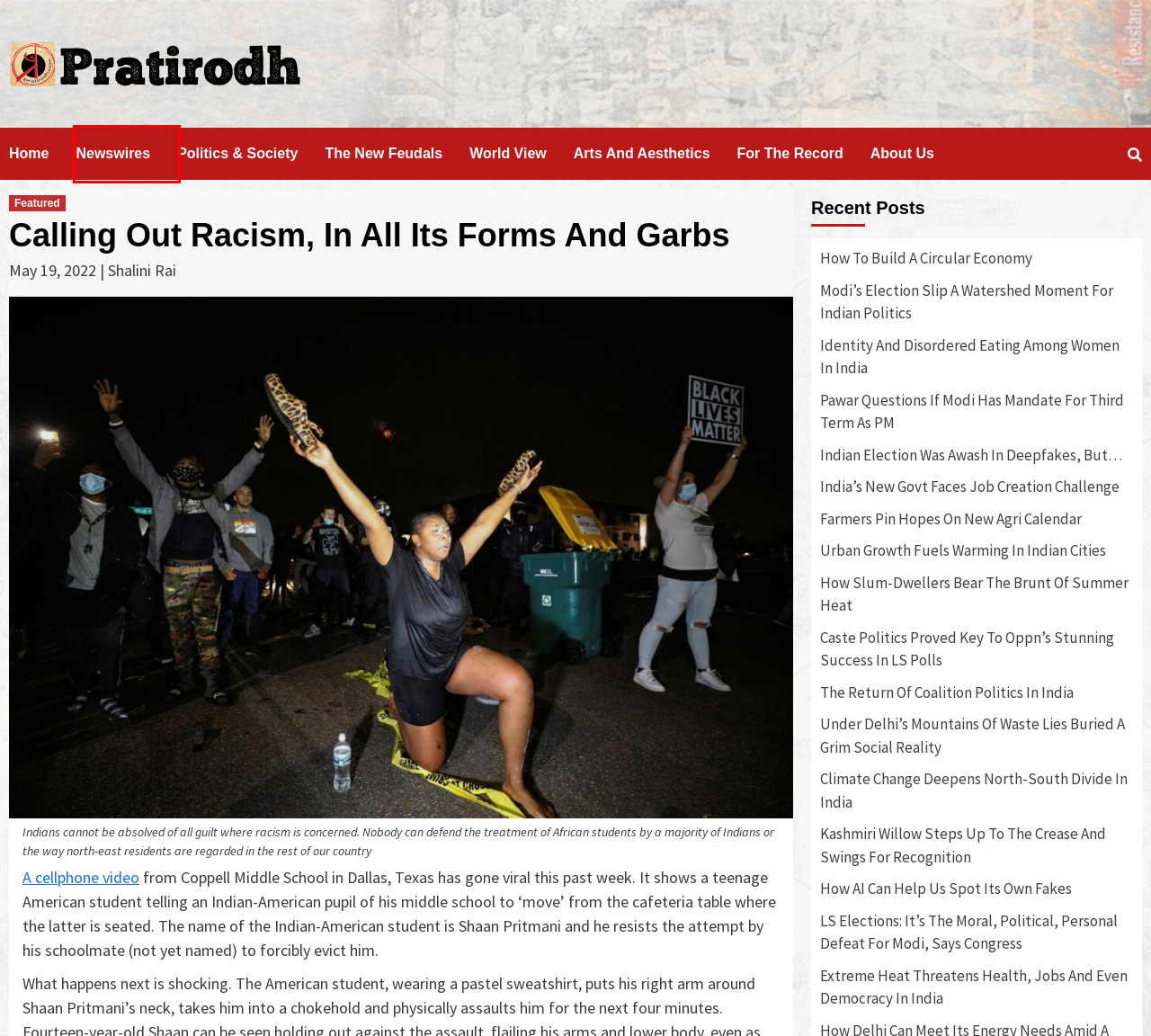Consider the screenshot of a webpage with a red bounding box and select the webpage description that best describes the new page that appears after clicking the element inside the red box. Here are the candidates:
A. India’s New Govt Faces Job Creation Challenge
B. Farmers Pin Hopes On New Agri Calendar
C. Extreme Heat Threatens Health, Jobs And Even Democracy In India
D. How To Build A Circular Economy
E. Caste Politics Proved Key To Oppn's Stunning Success In LS Polls
F. Categories
G. Kashmiri Willow Steps Up To The Crease And Swings For Recognition
H. Pawar Questions If Modi Has Mandate For Third Term As PM

F